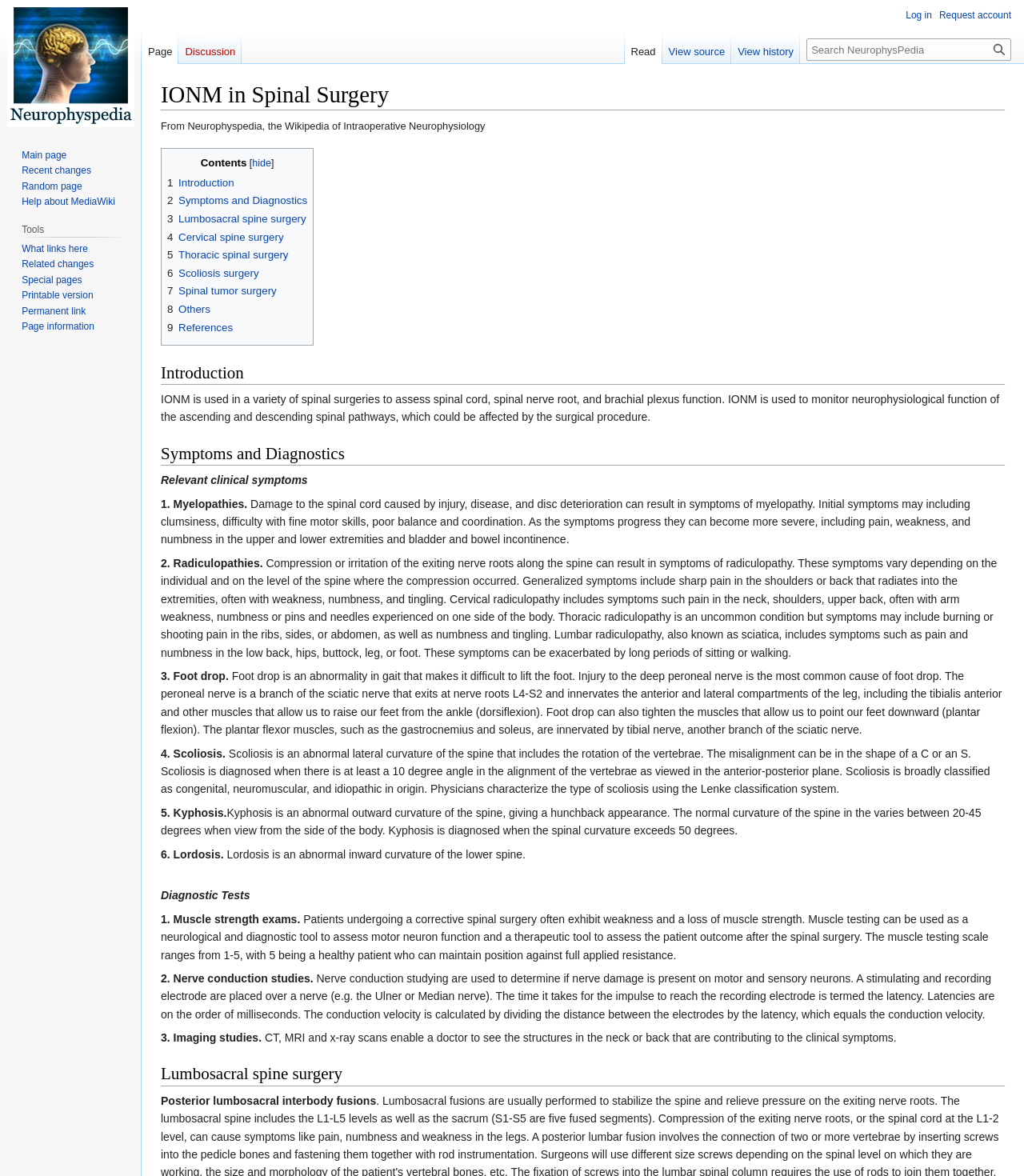Based on what you see in the screenshot, provide a thorough answer to this question: What is the purpose of muscle strength exams?

Muscle strength exams are used as a neurological and diagnostic tool to assess motor neuron function and a therapeutic tool to assess the patient outcome after the spinal surgery, as stated in the Diagnostic Tests section of the webpage.